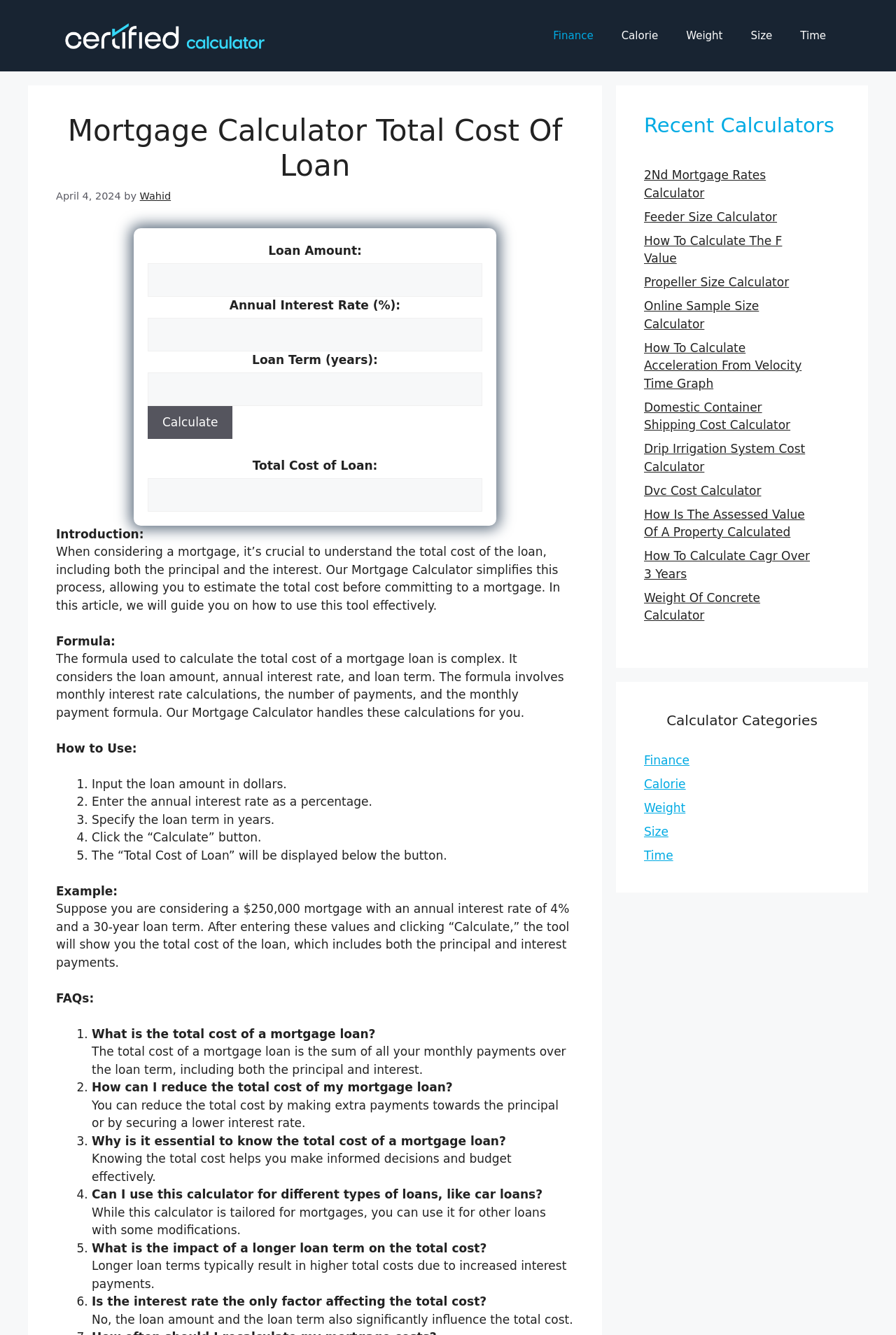Please determine the bounding box coordinates of the element's region to click for the following instruction: "Choose Calculator Categories".

[0.719, 0.532, 0.938, 0.547]